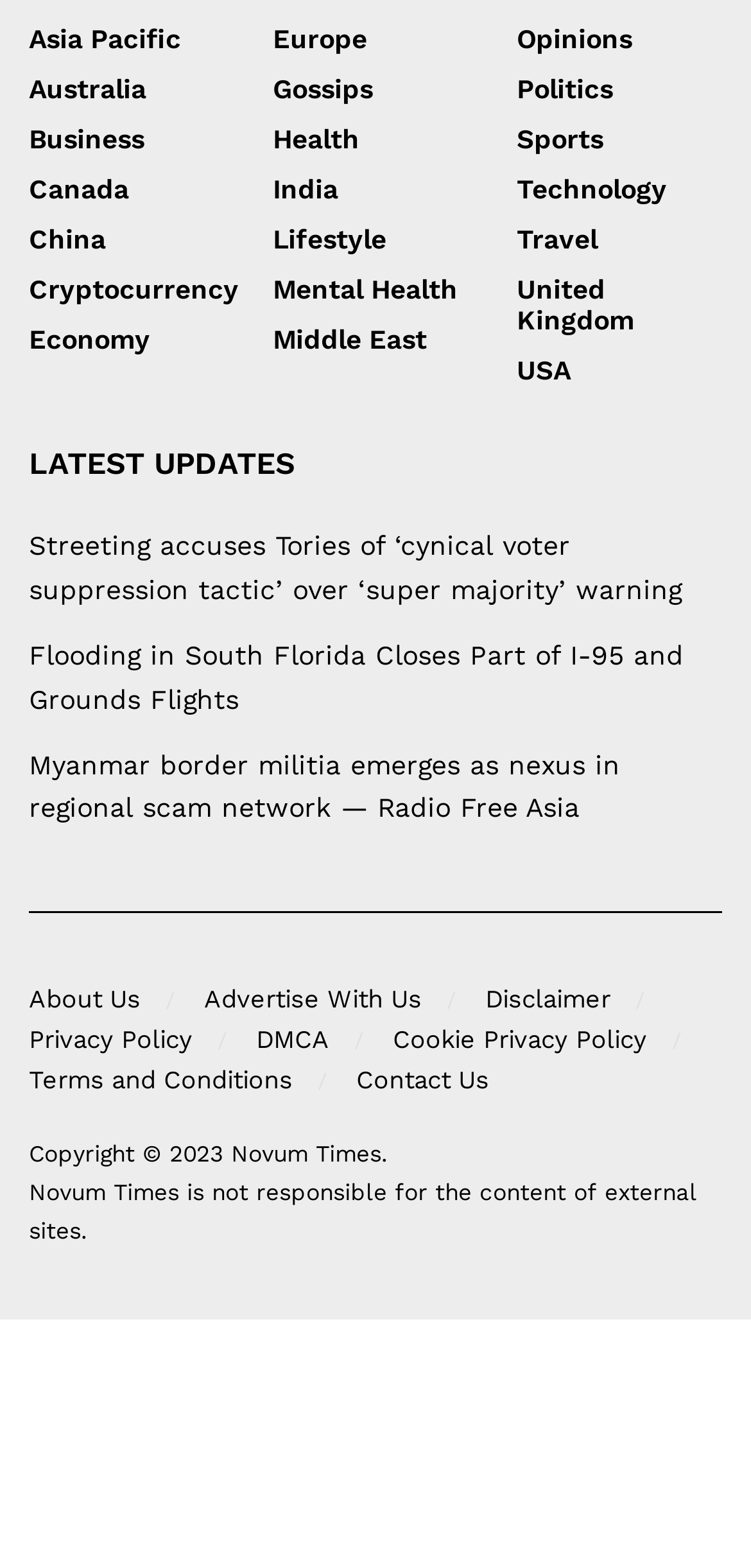Determine the bounding box coordinates for the region that must be clicked to execute the following instruction: "Click on Asia Pacific".

[0.038, 0.015, 0.241, 0.034]